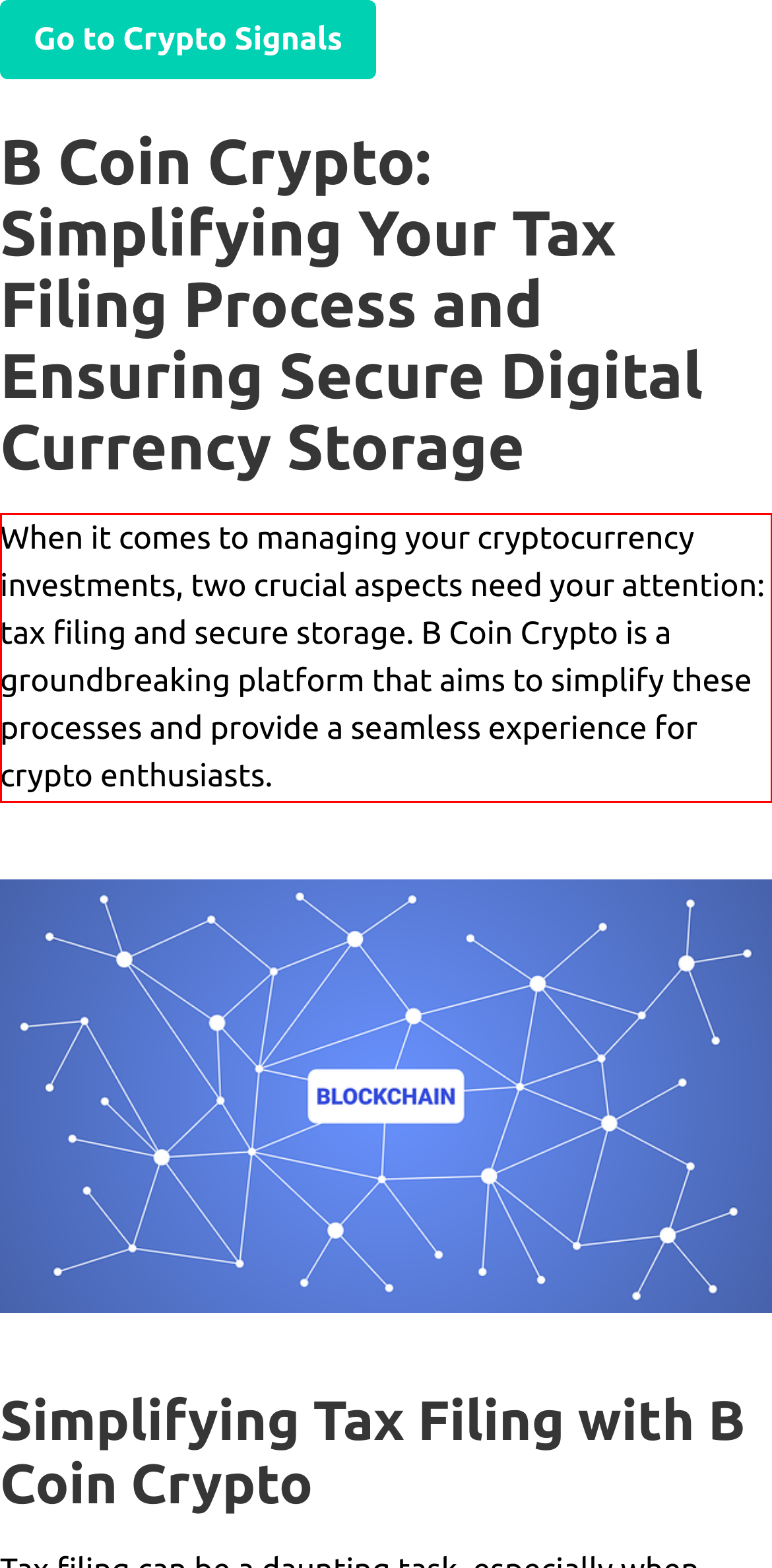Observe the screenshot of the webpage, locate the red bounding box, and extract the text content within it.

When it comes to managing your cryptocurrency investments, two crucial aspects need your attention: tax filing and secure storage. B Coin Crypto is a groundbreaking platform that aims to simplify these processes and provide a seamless experience for crypto enthusiasts.